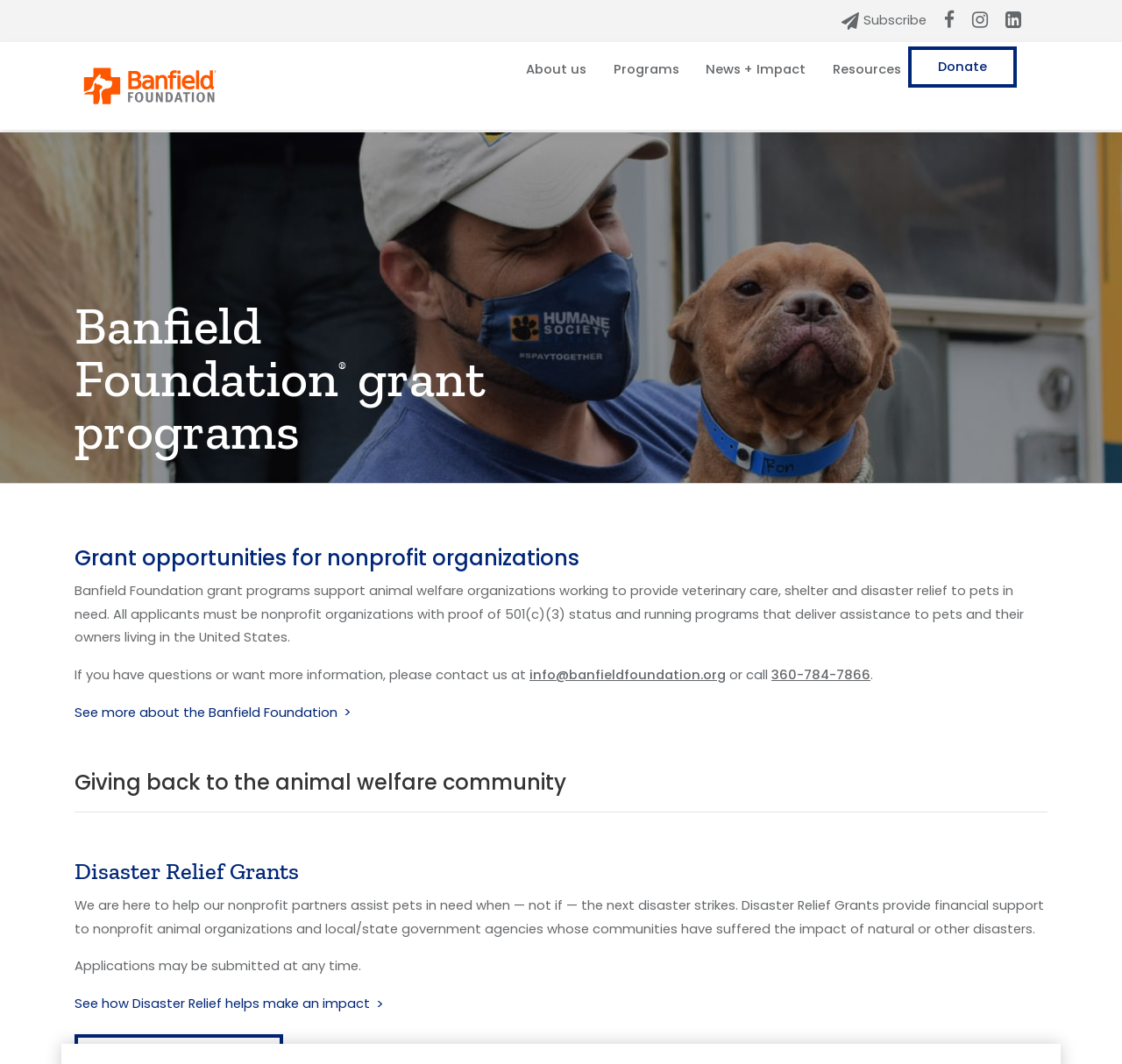Provide a thorough and detailed response to the question by examining the image: 
What is the focus of Banfield Foundation grant programs?

The webpage explains that Banfield Foundation grant programs support animal welfare organizations working to provide veterinary care, shelter, and disaster relief to pets in need, indicating that the focus of these grant programs is on animal welfare.